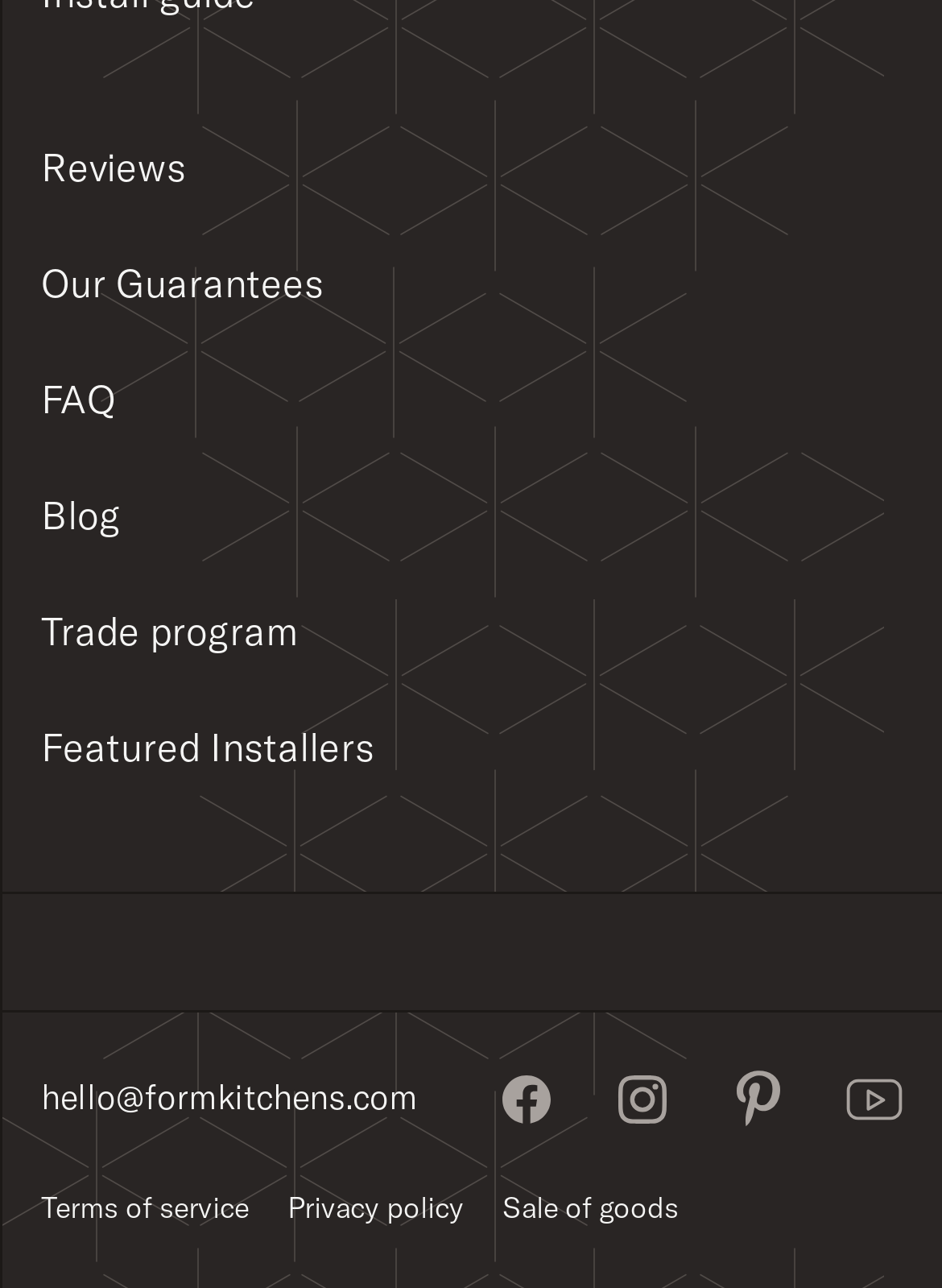Could you indicate the bounding box coordinates of the region to click in order to complete this instruction: "Read the FAQ".

[0.044, 0.291, 0.123, 0.328]